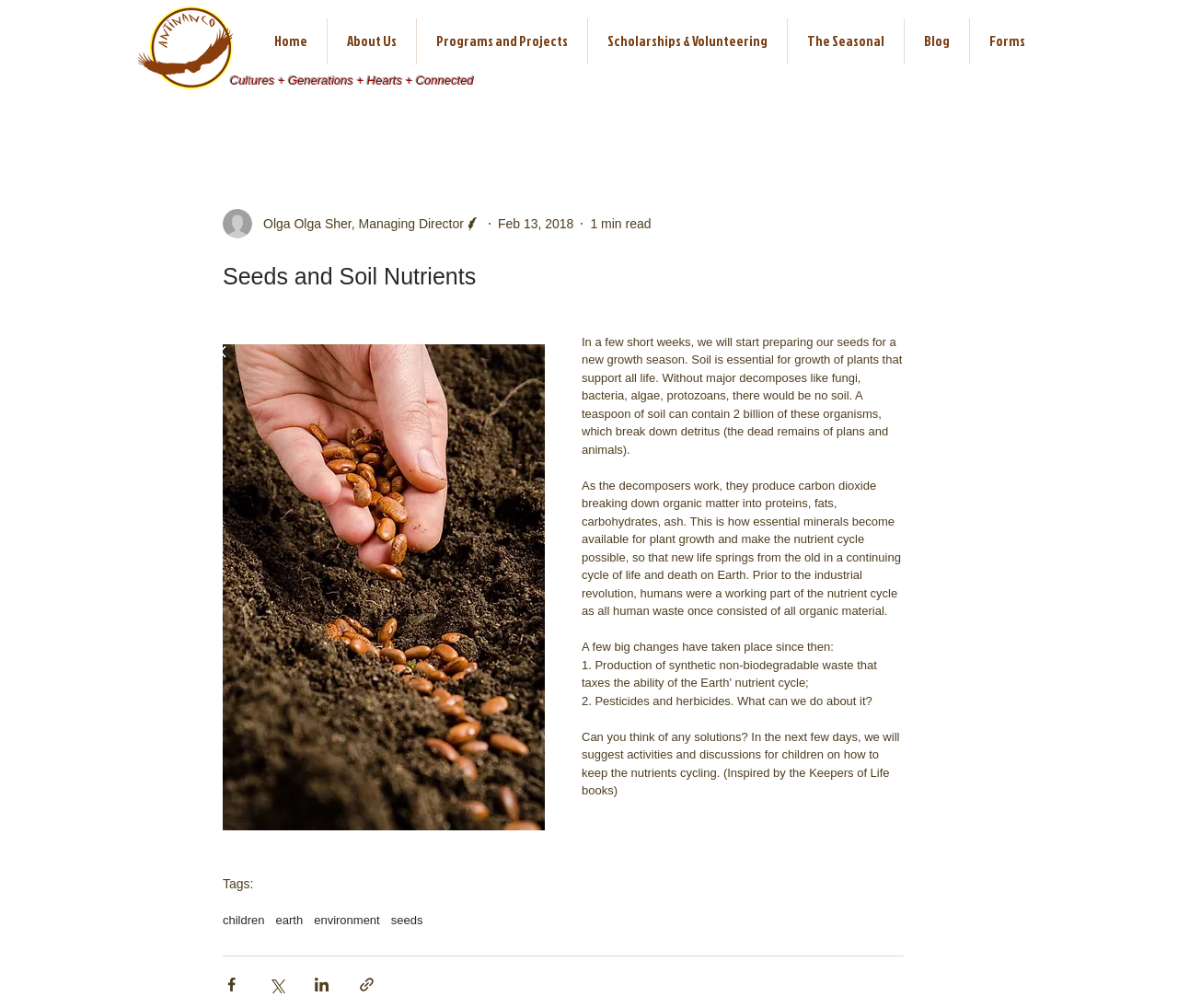What is the purpose of decomposers in soil?
Your answer should be a single word or phrase derived from the screenshot.

Break down detritus